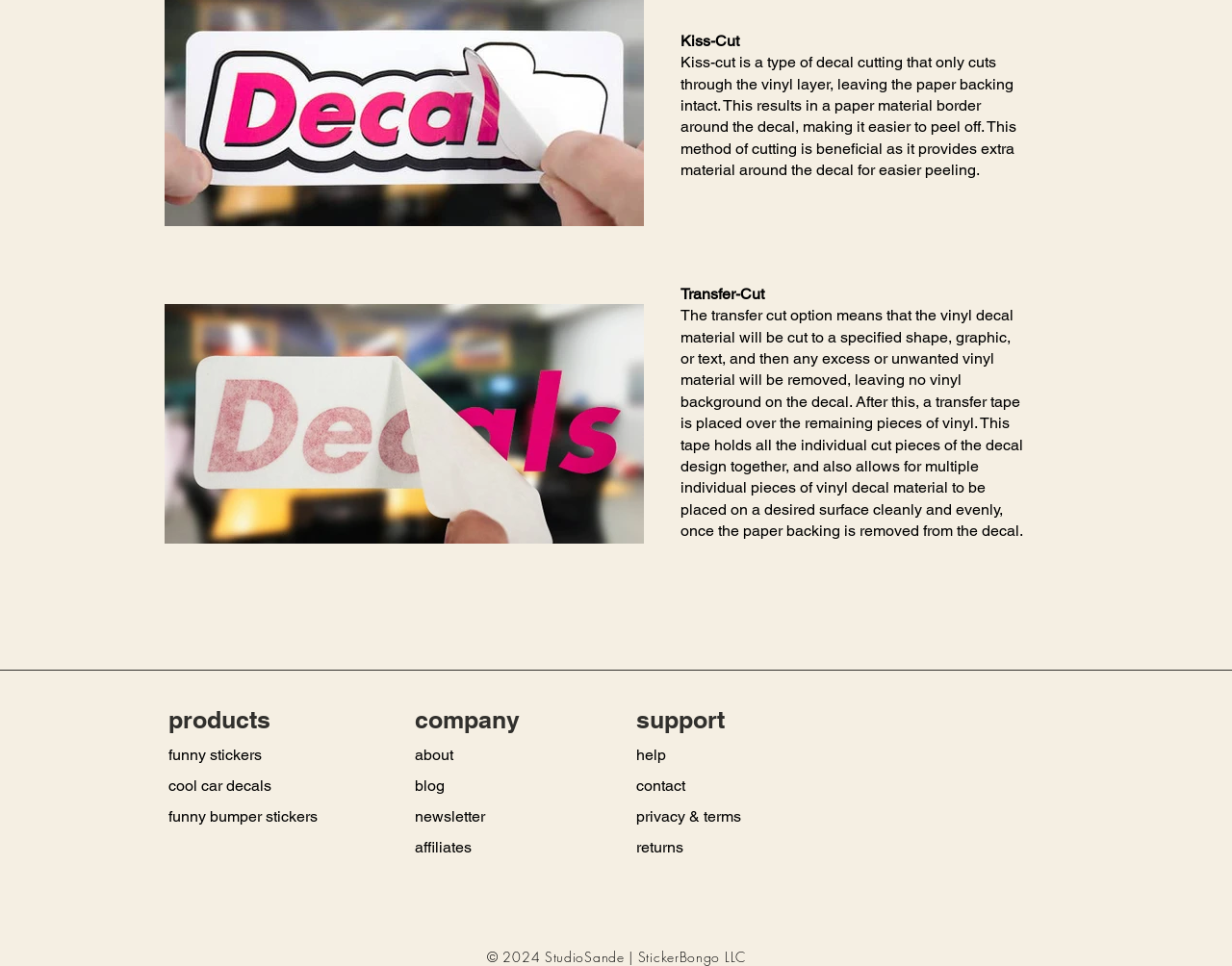Provide the bounding box coordinates of the HTML element this sentence describes: "blog". The bounding box coordinates consist of four float numbers between 0 and 1, i.e., [left, top, right, bottom].

[0.337, 0.803, 0.361, 0.822]